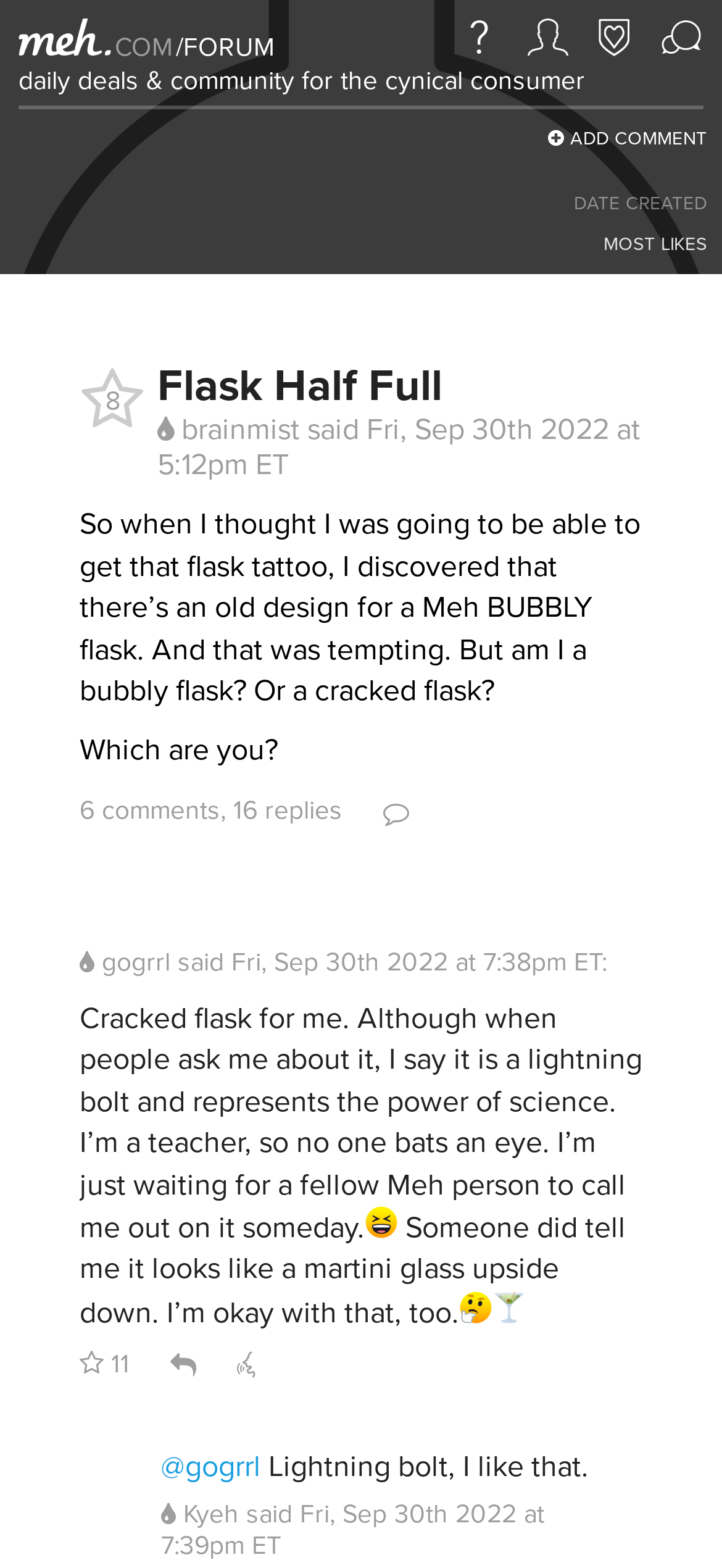Reply to the question with a single word or phrase:
How many comments are there?

6